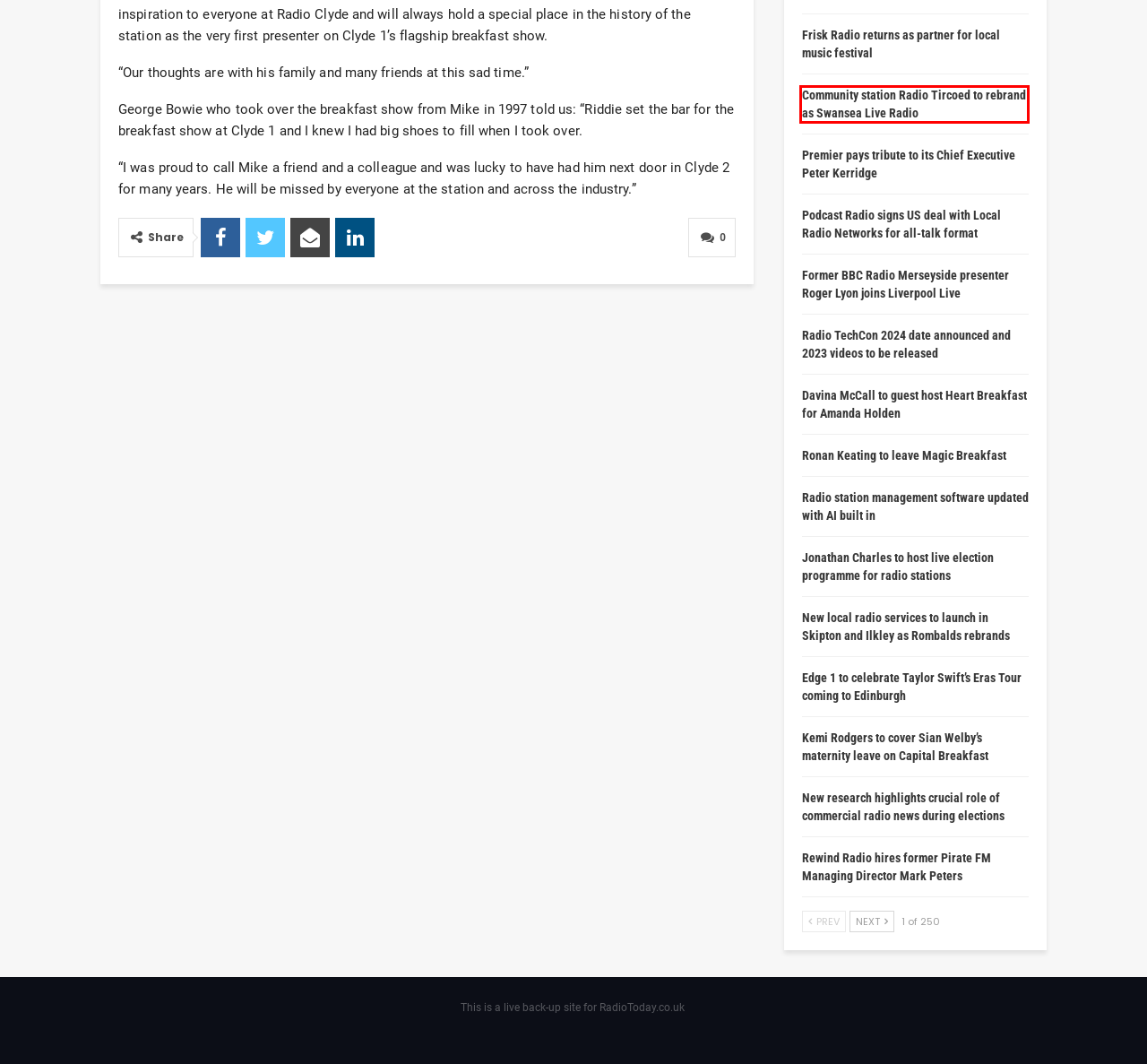Analyze the webpage screenshot with a red bounding box highlighting a UI element. Select the description that best matches the new webpage after clicking the highlighted element. Here are the options:
A. Kemi Rodgers to cover Sian Welby’s maternity leave on Capital Breakfast – RadioToday
B. Former BBC Radio Merseyside presenter Roger Lyon joins Liverpool Live – RadioToday
C. Frisk Radio returns as partner for local music festival – RadioToday
D. Edge 1 to celebrate Taylor Swift’s Eras Tour coming to Edinburgh – RadioToday
E. Community station Radio Tircoed to rebrand as Swansea Live Radio – RadioToday
F. New research highlights crucial role of commercial radio news during elections – RadioToday
G. Radio TechCon 2024 date announced and 2023 videos to be released – RadioToday
H. Jonathan Charles to host live election programme for radio stations – RadioToday

E